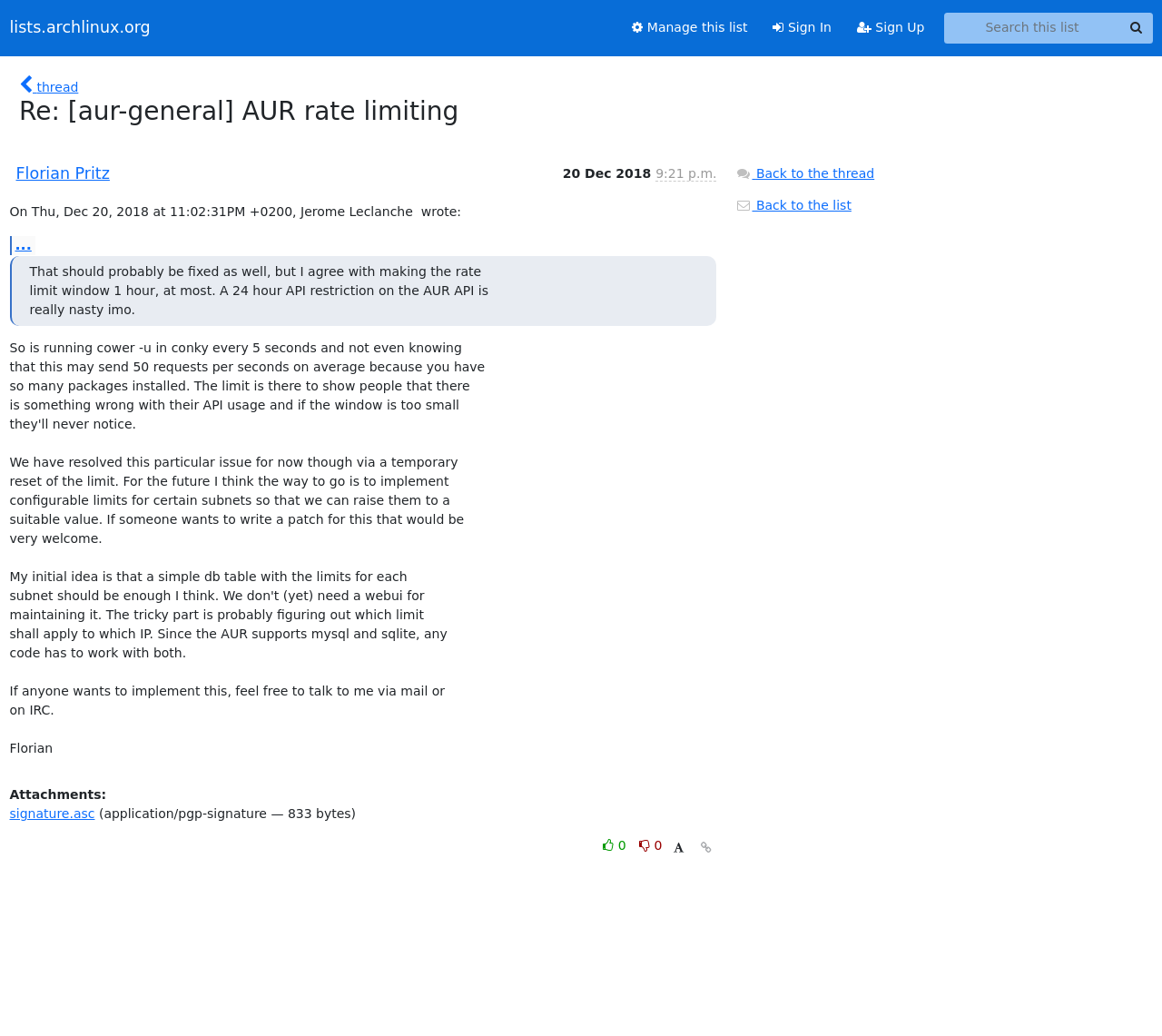Identify the bounding box coordinates of the clickable region required to complete the instruction: "Back to the thread". The coordinates should be given as four float numbers within the range of 0 and 1, i.e., [left, top, right, bottom].

[0.633, 0.16, 0.753, 0.174]